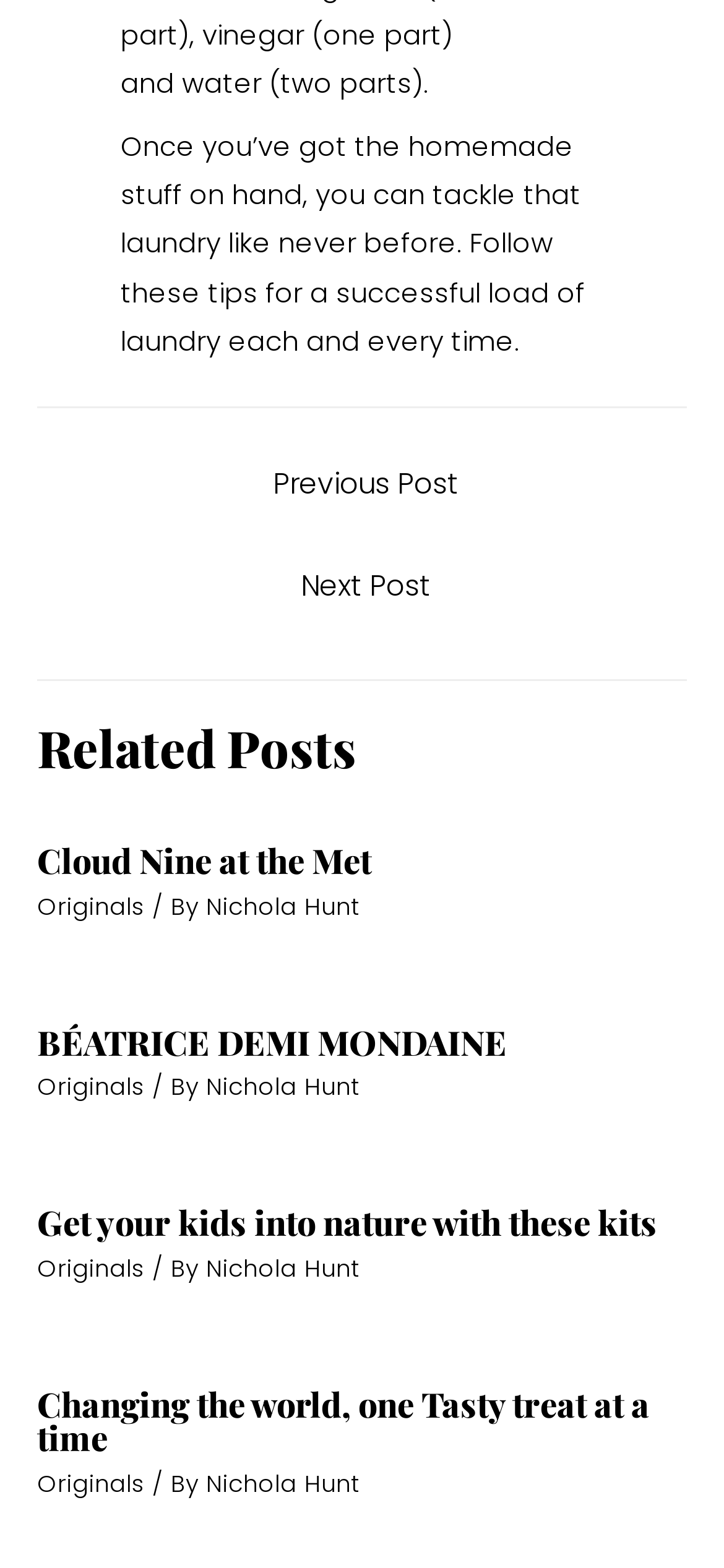What is the topic of the first related post?
Look at the screenshot and respond with one word or a short phrase.

Cloud Nine at the Met